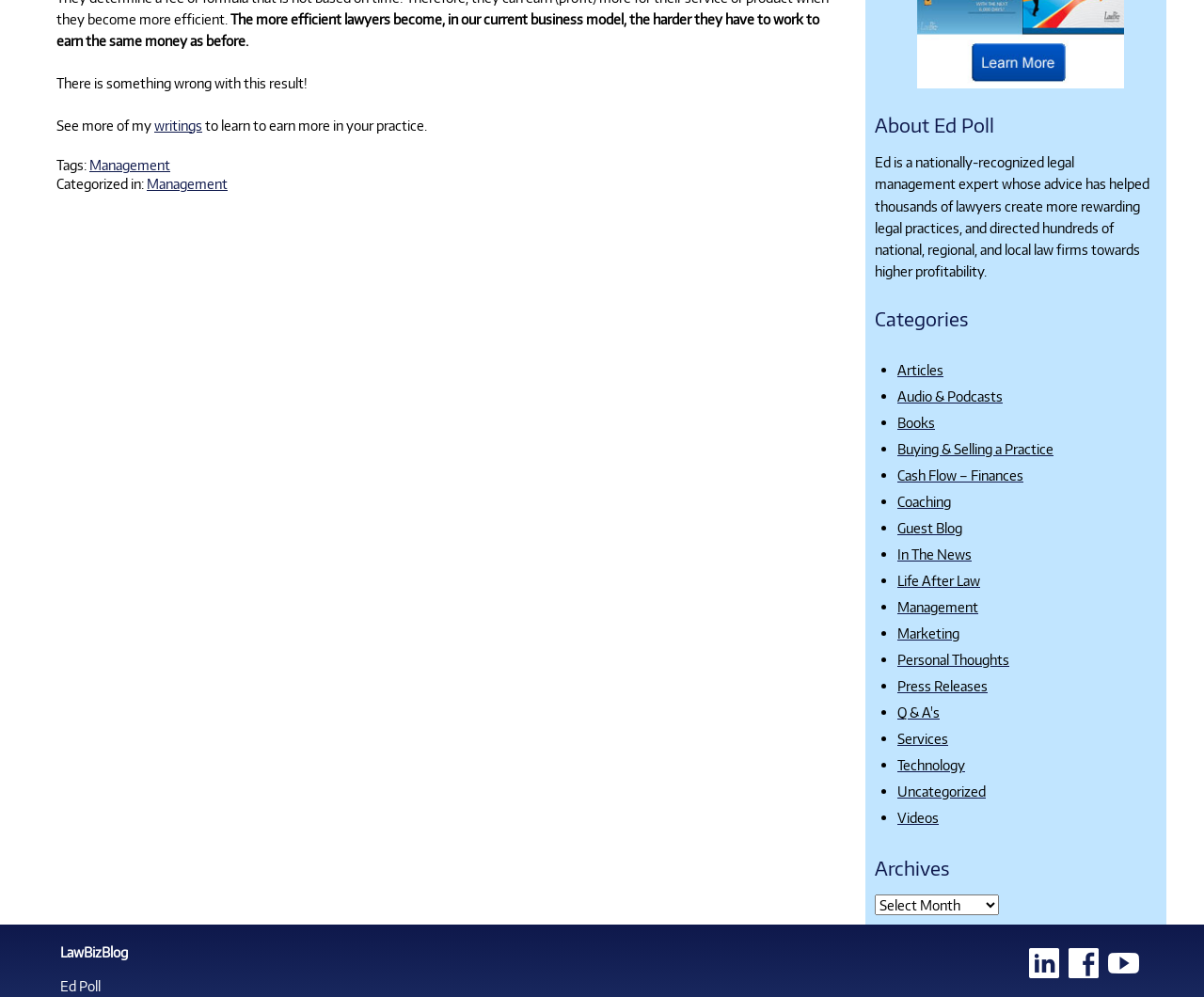For the following element description, predict the bounding box coordinates in the format (top-left x, top-left y, bottom-right x, bottom-right y). All values should be floating point numbers between 0 and 1. Description: writings

[0.128, 0.117, 0.168, 0.134]